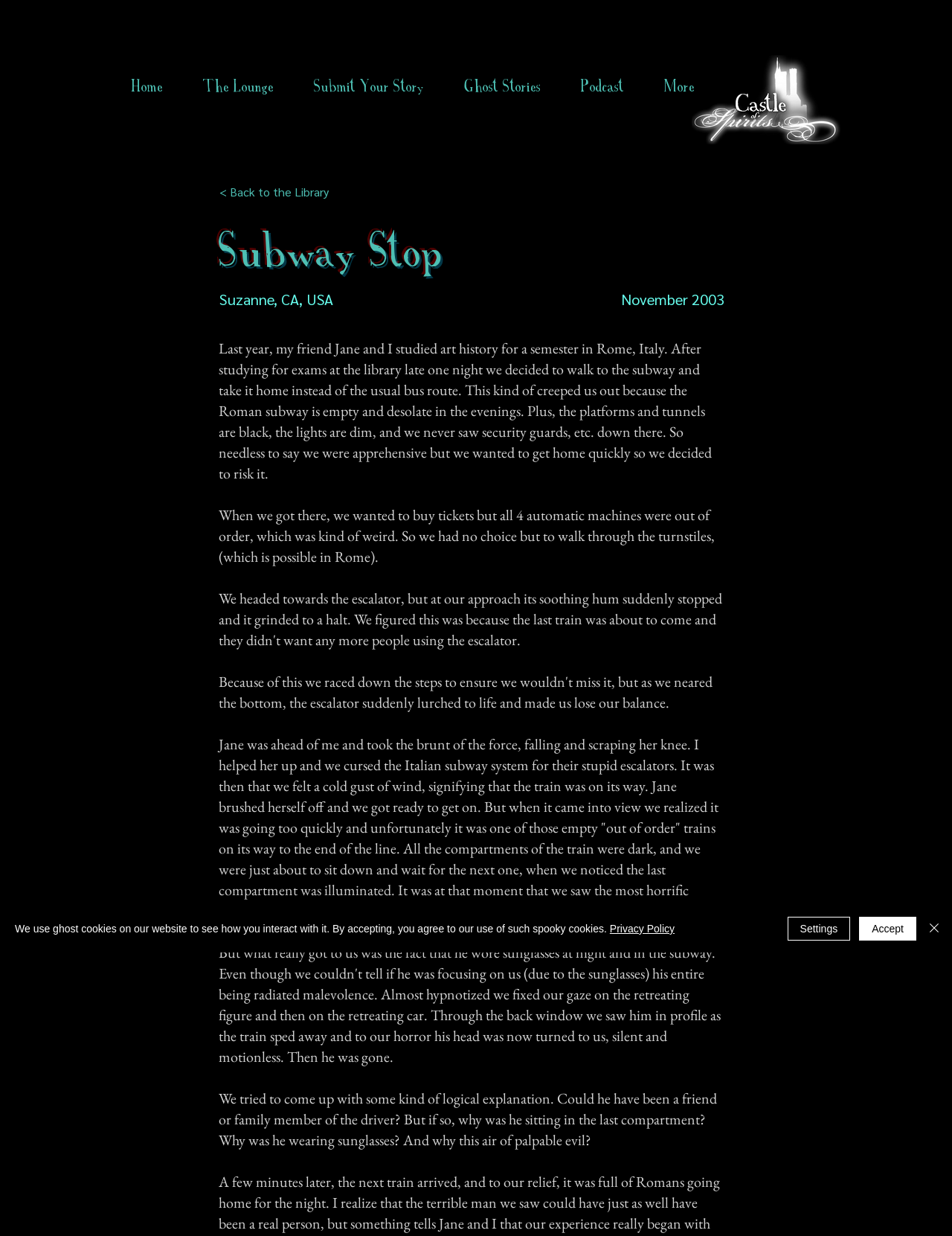Please specify the bounding box coordinates of the element that should be clicked to execute the given instruction: 'Go to Home'. Ensure the coordinates are four float numbers between 0 and 1, expressed as [left, top, right, bottom].

[0.117, 0.055, 0.192, 0.085]